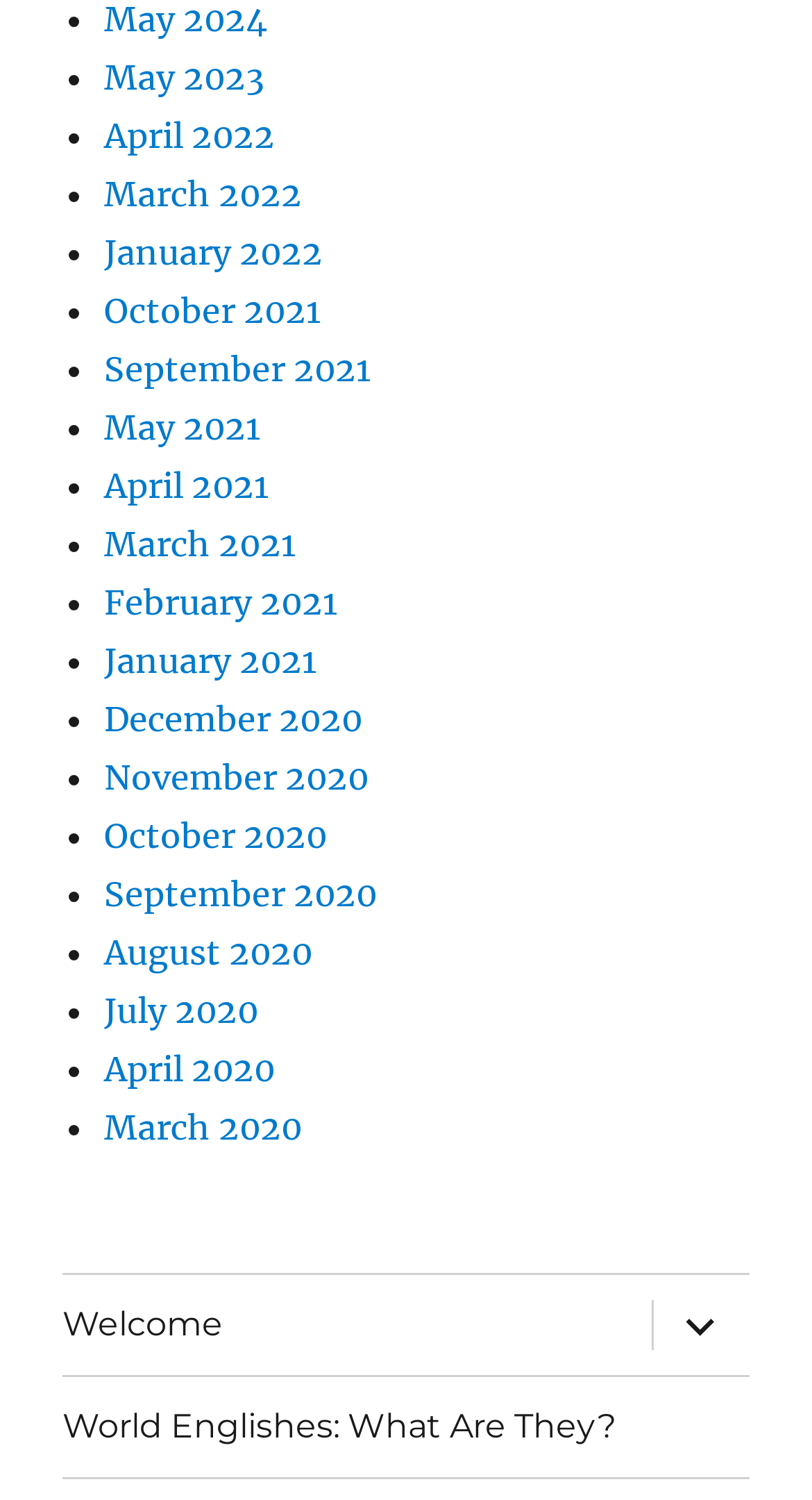Please specify the bounding box coordinates of the clickable section necessary to execute the following command: "Click on Welcome".

[0.077, 0.85, 0.78, 0.916]